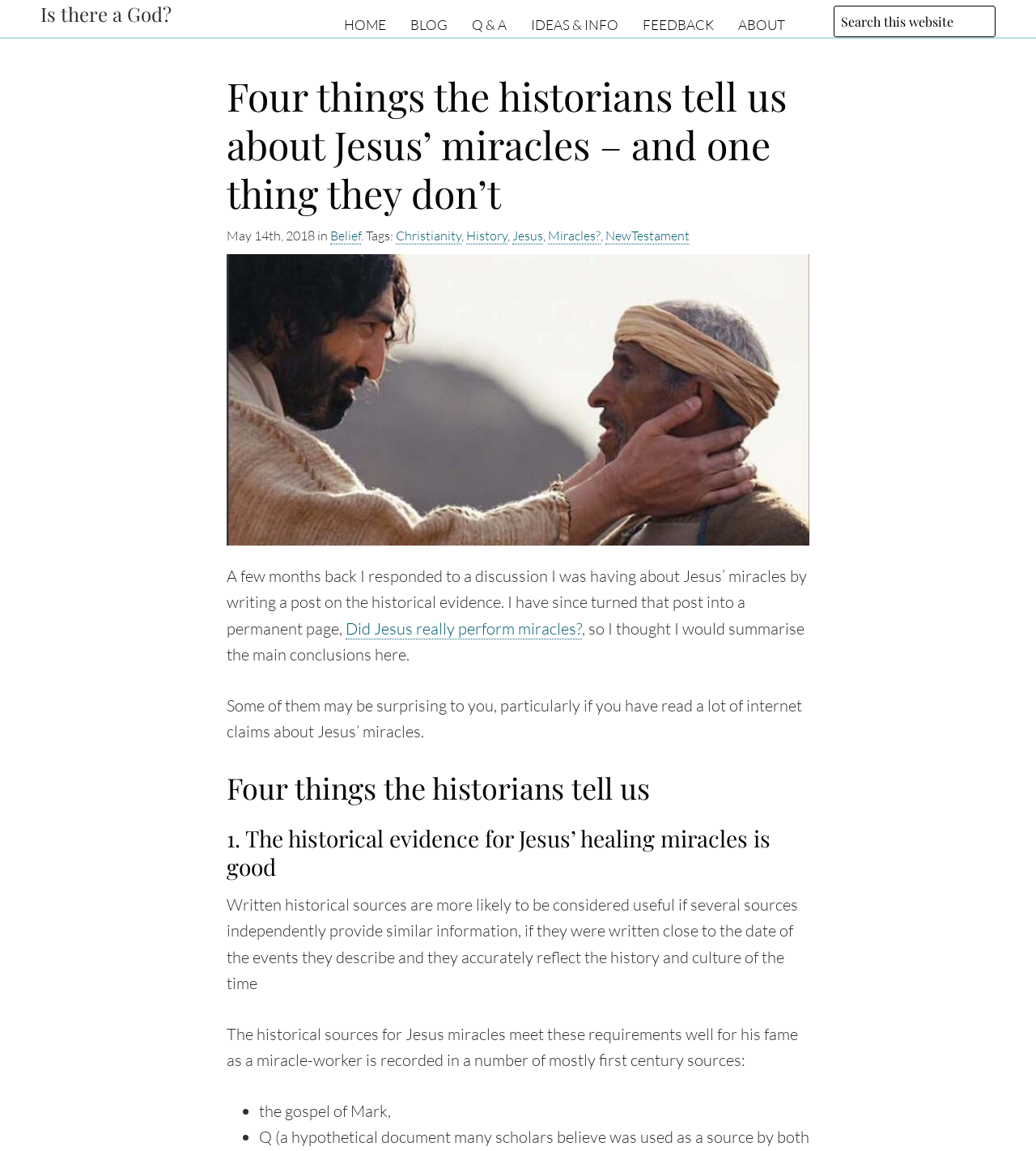Identify the bounding box for the element characterized by the following description: "Is there a God?".

[0.039, 0.001, 0.166, 0.023]